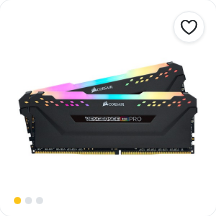Explain the image thoroughly, mentioning every notable detail.

This image showcases the Corsair VENGEANCE RGB PRO 32GB (2 x 16GB) DDR4 DRAM memory kit, designed for performance and enhanced aesthetic appeal. The two memory modules feature vibrant RGB lighting with customizable effects, allowing users to enhance their PC setup visually. The sleek black heat spreader not only aids in thermal management but also complements the overall design. Operating at a speed of 3600MHz, this kit is ideal for gamers and content creators looking to boost their system's performance. With a capacity of 32GB, it ensures smooth multitasking and efficient handling of demanding applications. This kit is currently priced at د.ك 34.00 and is in stock, inviting users to consider it for their next build or upgrade. The accompanying heart icon indicates the option to add the product to a wishlist for future referencing.